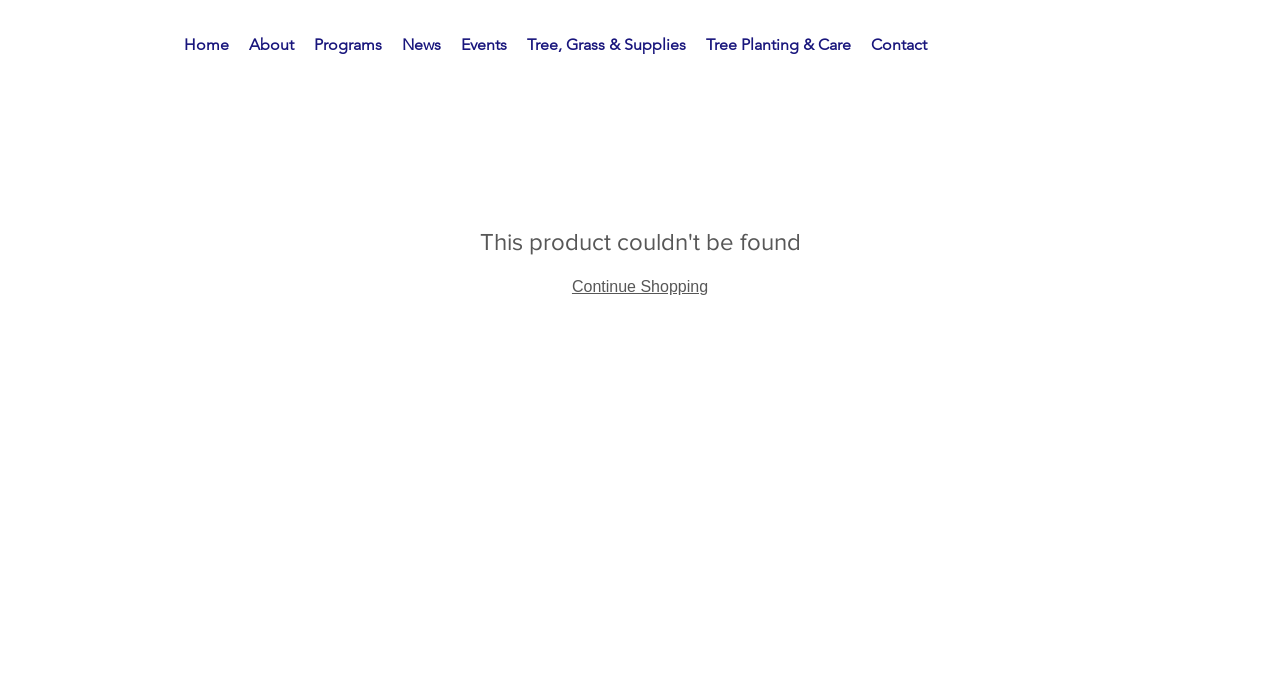Determine the bounding box coordinates of the clickable region to execute the instruction: "contact the organization". The coordinates should be four float numbers between 0 and 1, denoted as [left, top, right, bottom].

[0.673, 0.029, 0.732, 0.101]